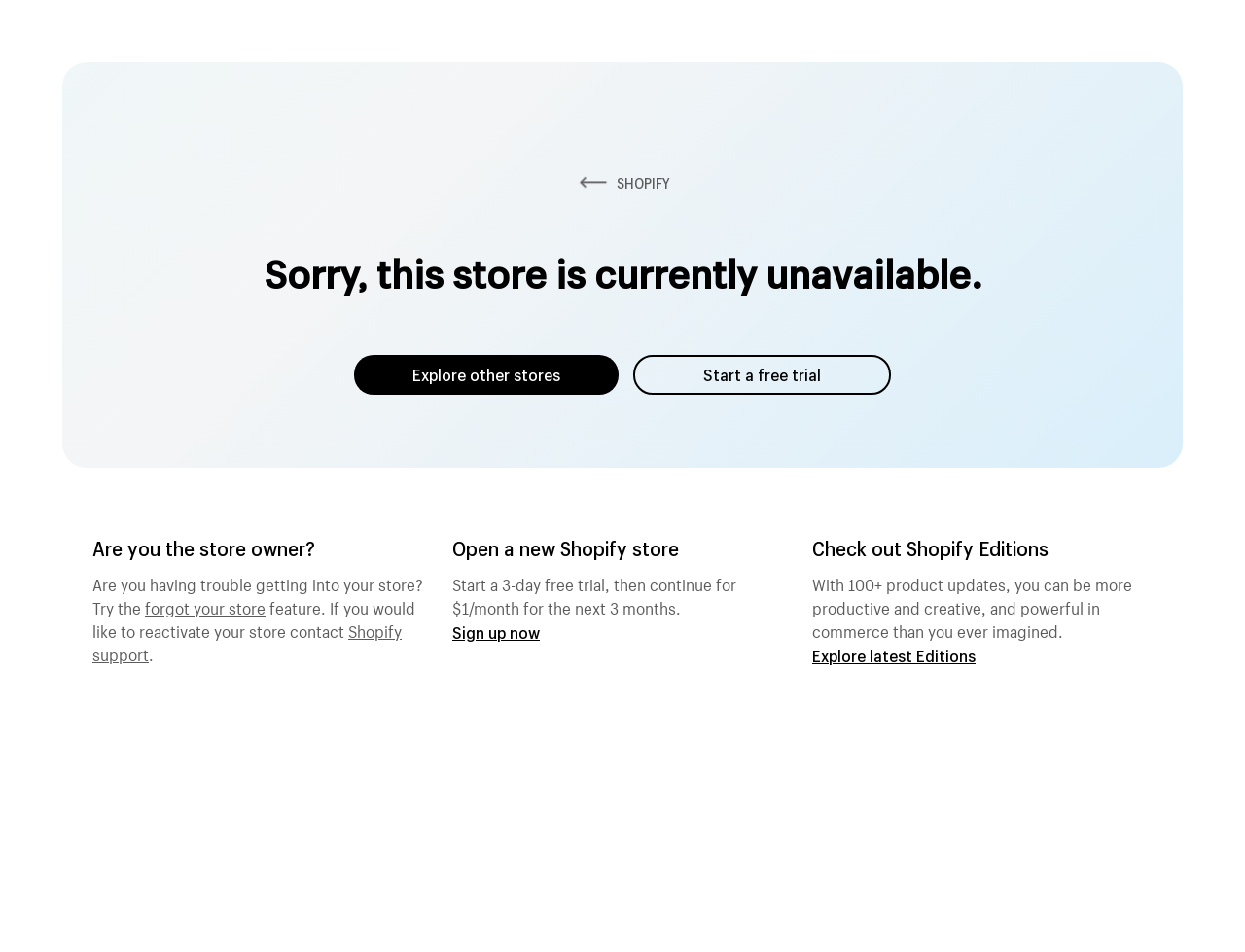What is Shopify Editions about?
Based on the image, answer the question with a single word or brief phrase.

100+ product updates